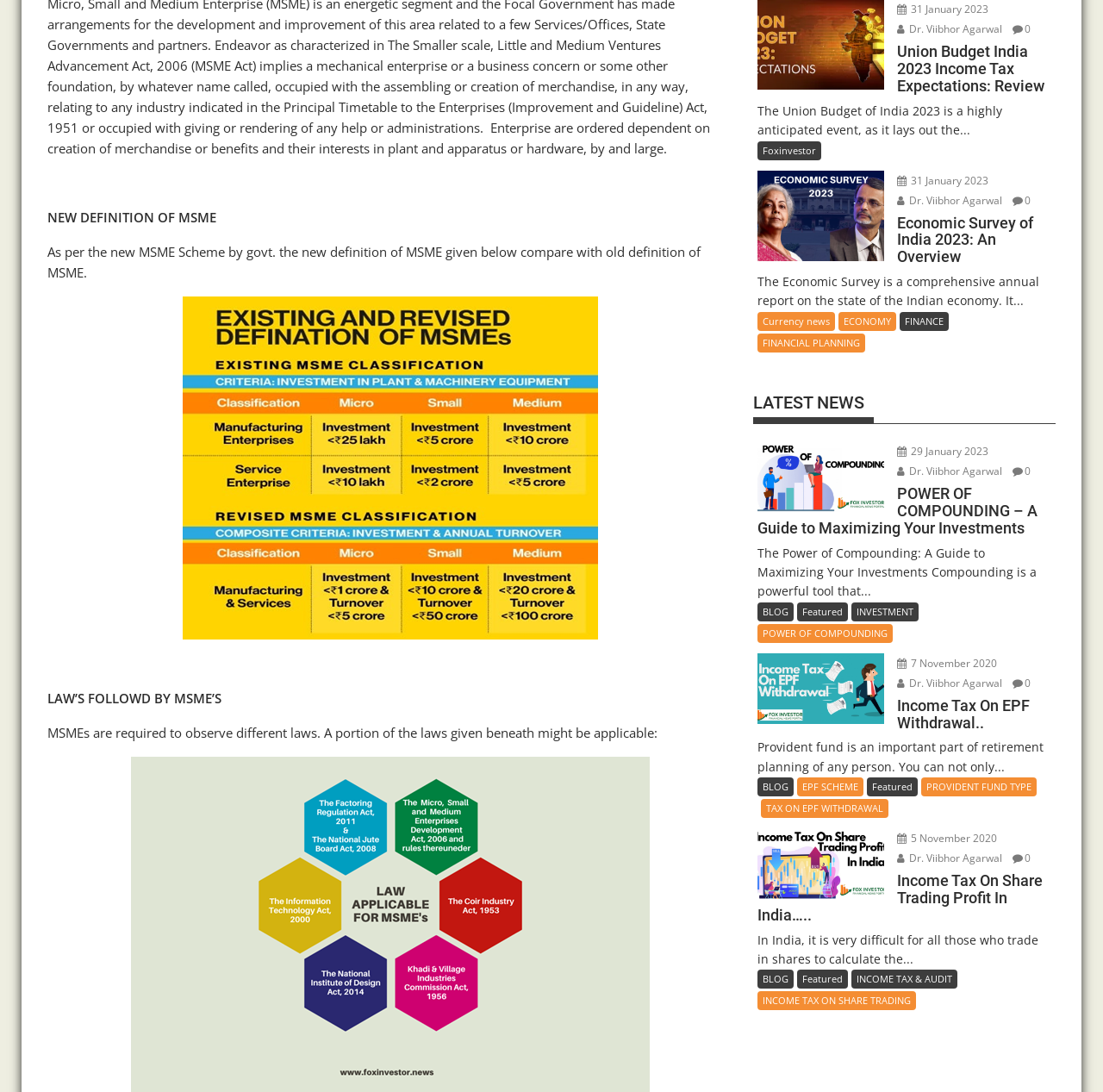Find the bounding box coordinates for the area that should be clicked to accomplish the instruction: "Check the article 'Income Tax On Share Trading Profit In India…..'".

[0.687, 0.799, 0.953, 0.846]